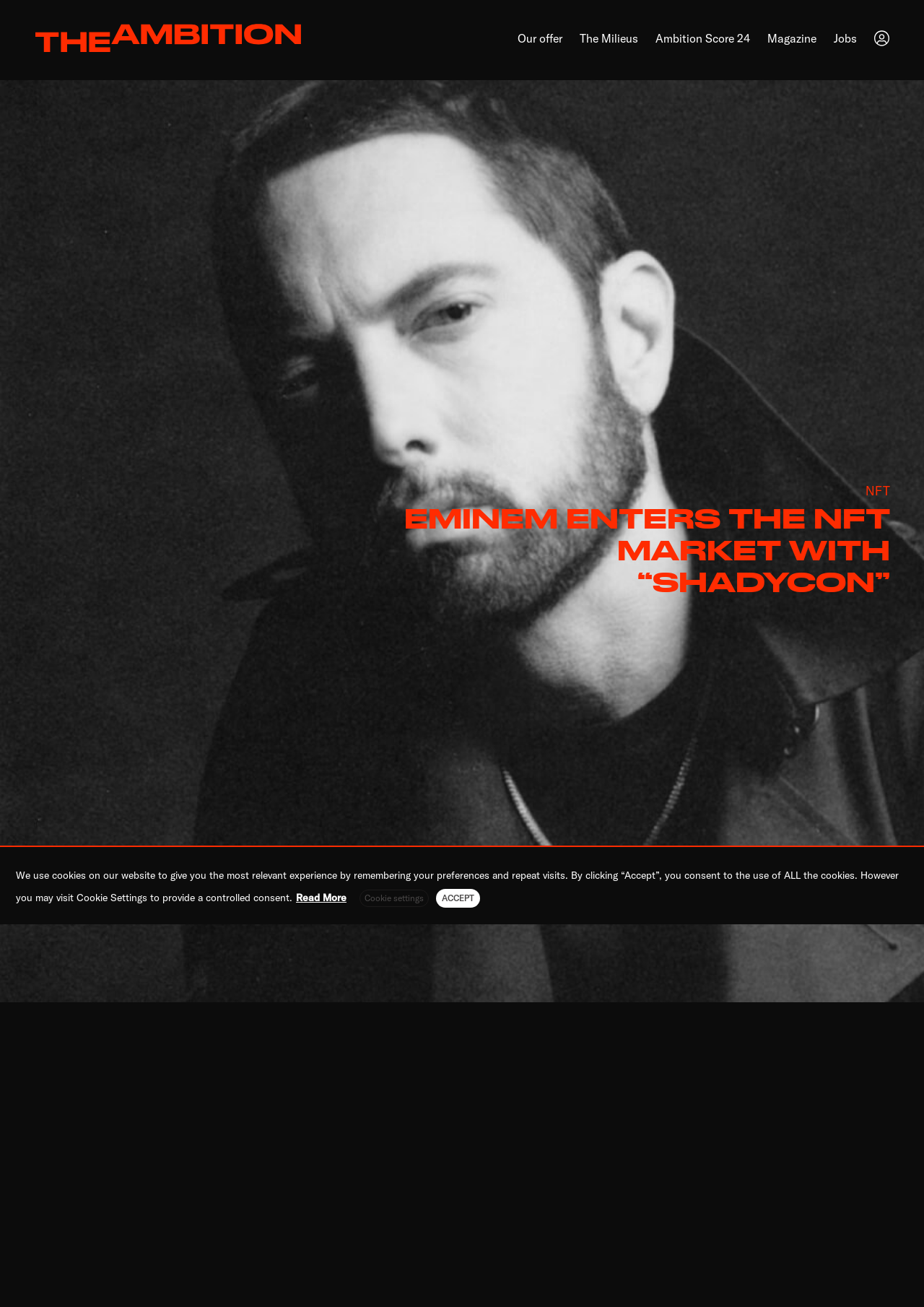What is the category of the article?
Please look at the screenshot and answer in one word or a short phrase.

News